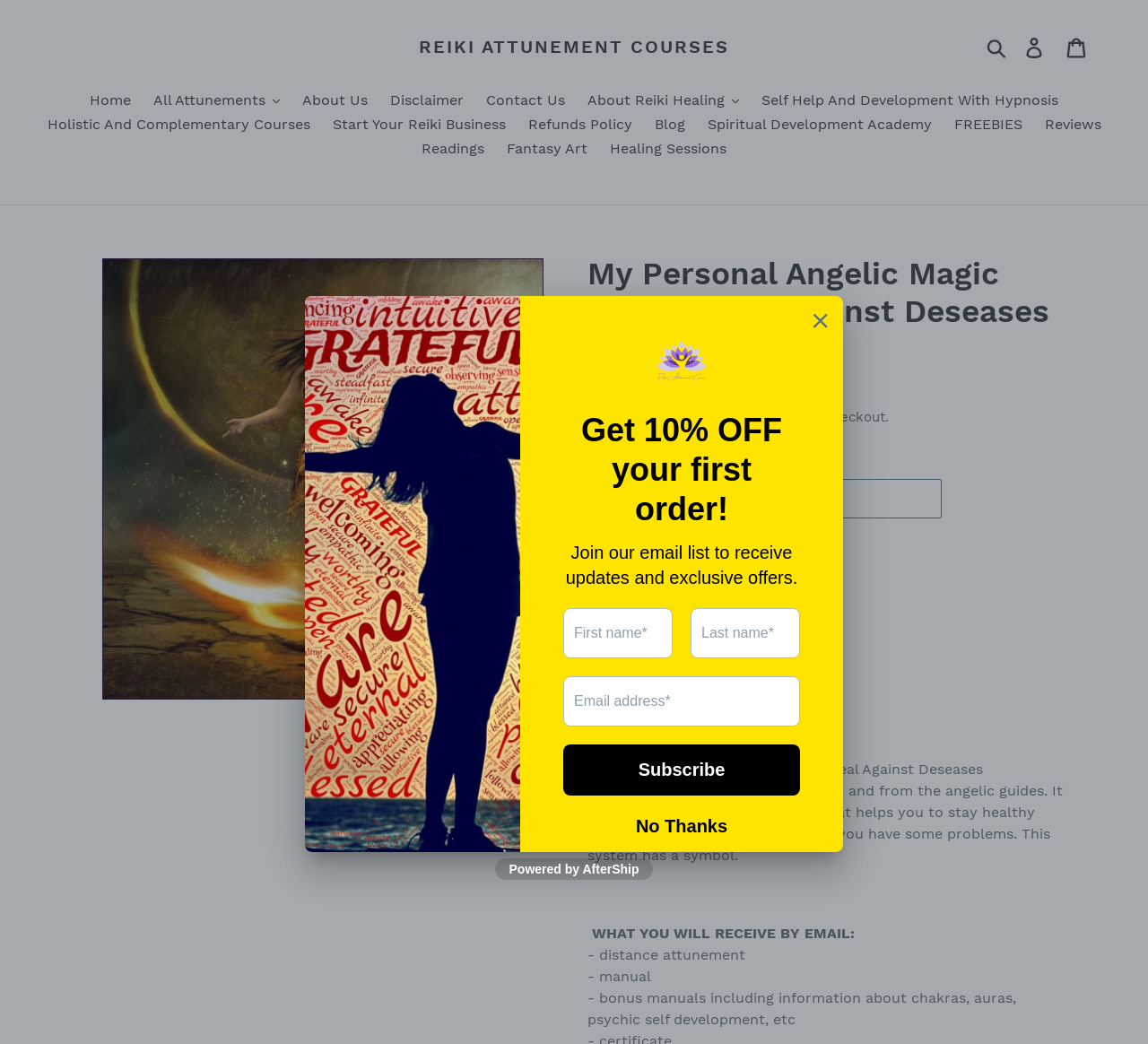Illustrate the webpage's structure and main components comprehensively.

This webpage is about a Reiki attunement course called "My Personal Angelic Magic Witchy Seal Against Deseases Reiki". At the top, there is a navigation menu with links to "Home", "All Attunements", "About Us", "Disclaimer", "Contact Us", and more. On the right side of the navigation menu, there are links to "Log in", "Cart", and a search button.

Below the navigation menu, there is a large image of the Reiki seal, accompanied by a heading with the same title as the webpage. Underneath the image, there is a description list with details about the product, including the regular price of £5.00, with tax included. There is also a link to "Shipping" and a note that the shipping cost will be calculated at checkout.

Further down, there is a call-to-action button to "ADD TO CART". Below that, there is a heading that says "Checkout Securely With", followed by a brief description of the product and its creator, Manuela Fasoli. The product description explains that the Reiki system comes from the source and angelic guides, and provides a powerful magick seal to help with health and wellbeing.

The webpage also lists what the customer will receive by email, including a distance attunement and a manual. Overall, the webpage is focused on promoting and selling the Reiki attunement course, with a clear and concise layout that makes it easy to navigate and find information.